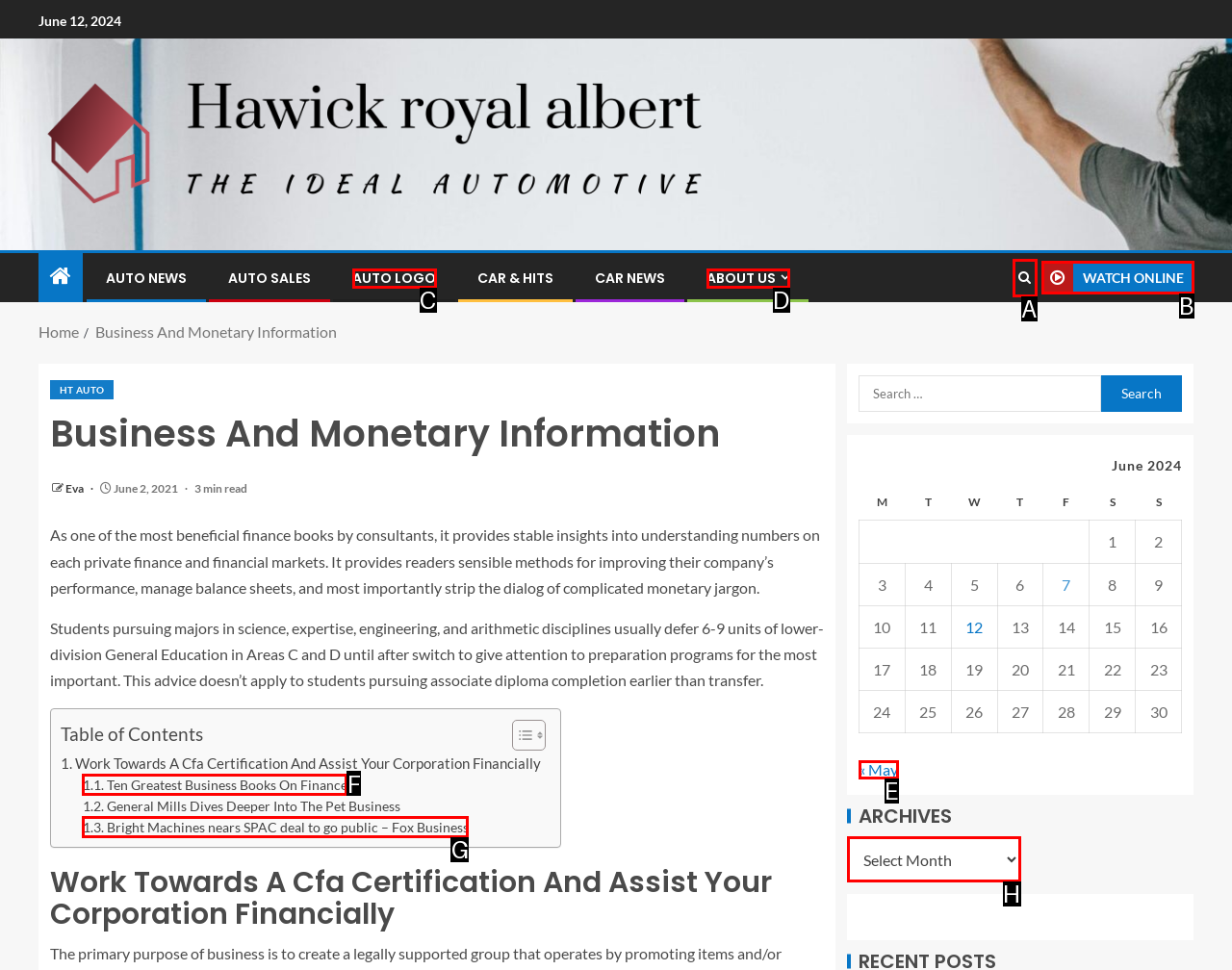Match the option to the description: title="Search"
State the letter of the correct option from the available choices.

A